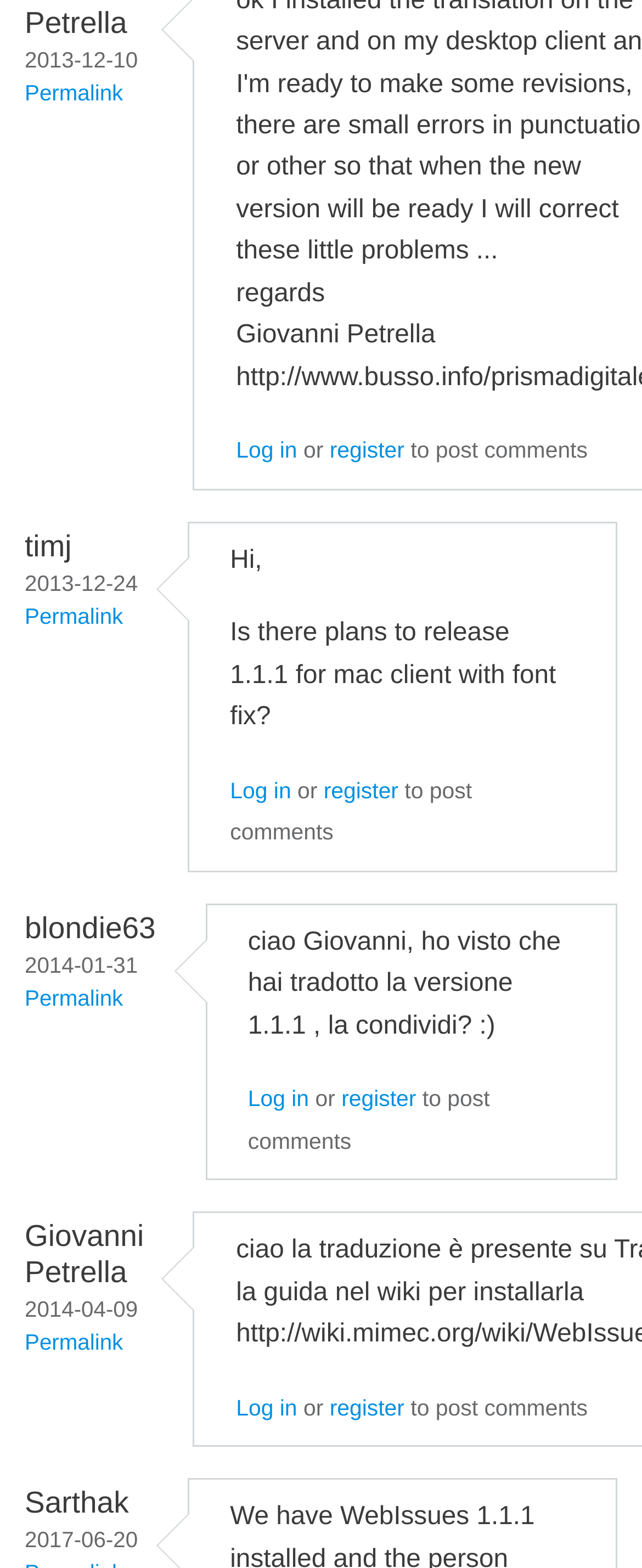Please identify the bounding box coordinates of the clickable element to fulfill the following instruction: "Click the 'Permalink' link". The coordinates should be four float numbers between 0 and 1, i.e., [left, top, right, bottom].

[0.038, 0.051, 0.192, 0.067]